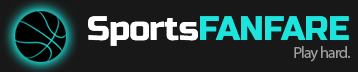Provide a thorough description of the image, including all visible elements.

The image features the logo of "SportsFanfare," a platform dedicated to sports content and community engagement. The logo includes a stylized basketball icon alongside the word "SportsFANFARE," emphasizing a vibrant and energetic approach to sports coverage. Below the main text, the slogan "Play hard." reflects a commitment to competitive spirit and passion for athletic pursuits. The design combines bold typography and dynamic visuals, effectively representing the brand's energetic identity in the sports domain.